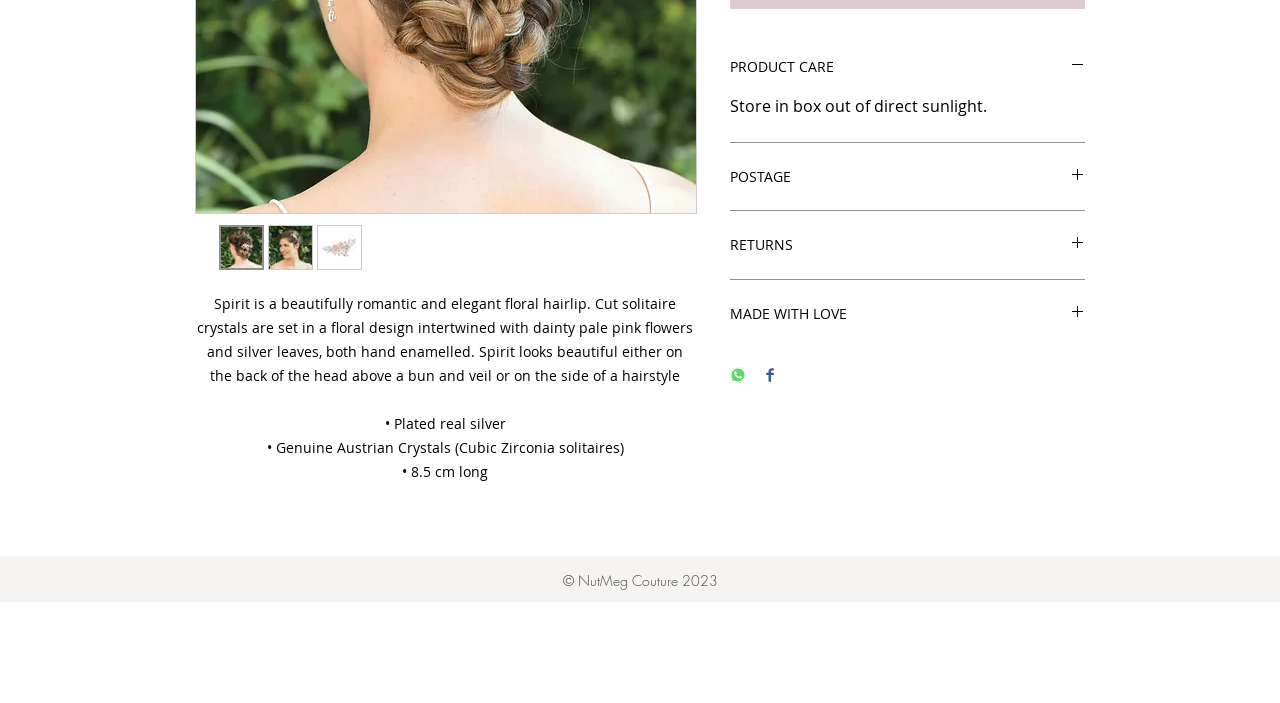Provide the bounding box coordinates for the UI element described in this sentence: "MADE WITH LOVE". The coordinates should be four float values between 0 and 1, i.e., [left, top, right, bottom].

[0.57, 0.432, 0.848, 0.46]